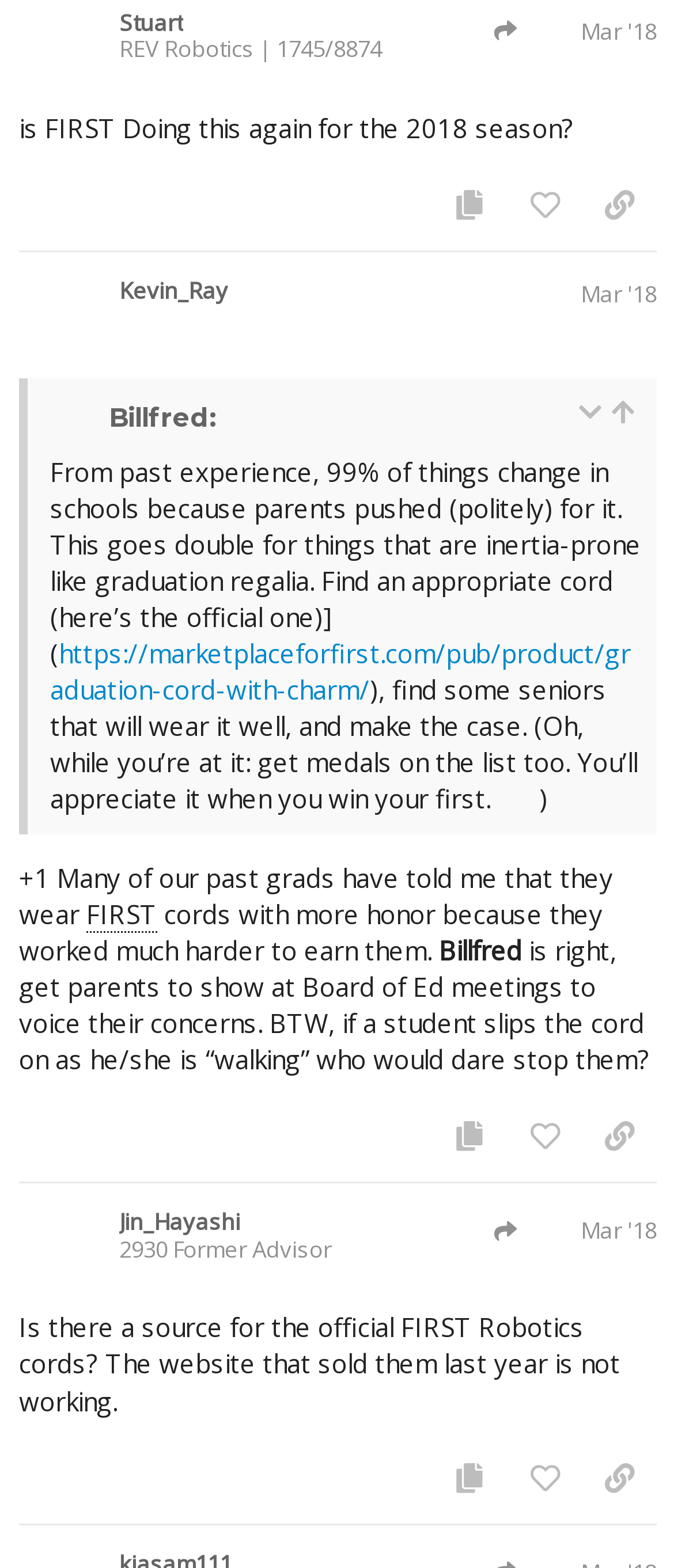Specify the bounding box coordinates of the element's area that should be clicked to execute the given instruction: "Click the 'copy the contents of this post' button". The coordinates should be four float numbers between 0 and 1, i.e., [left, top, right, bottom].

[0.642, 0.704, 0.753, 0.745]